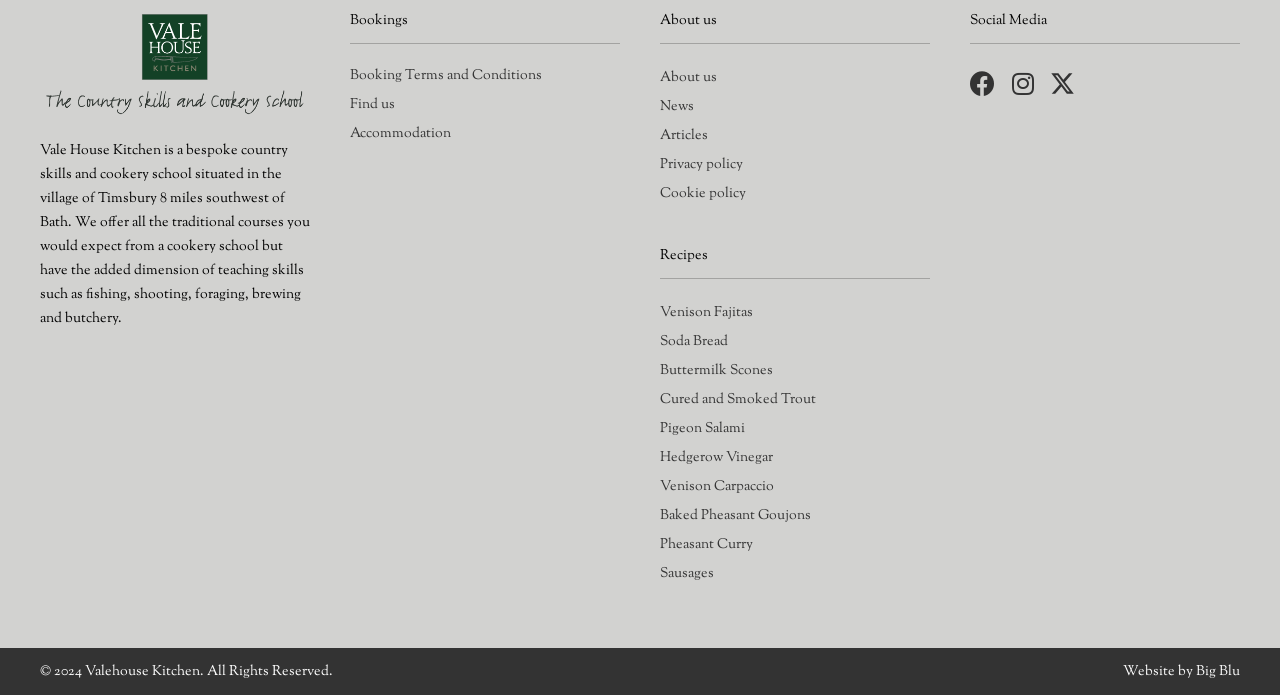Please give a succinct answer to the question in one word or phrase:
How many social media platforms are listed?

3